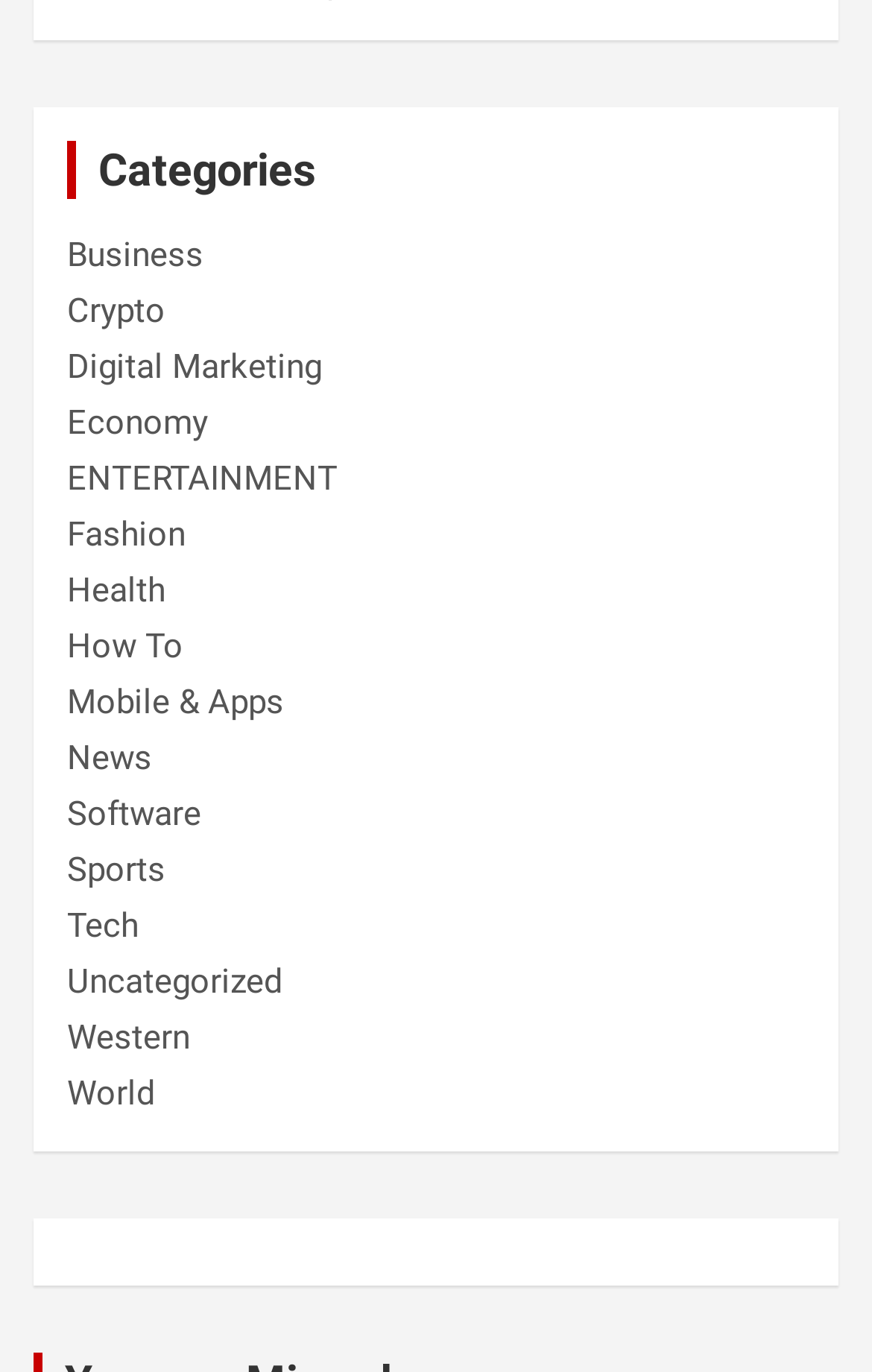Find the UI element described as: "Mobile & Apps" and predict its bounding box coordinates. Ensure the coordinates are four float numbers between 0 and 1, [left, top, right, bottom].

[0.077, 0.497, 0.326, 0.526]